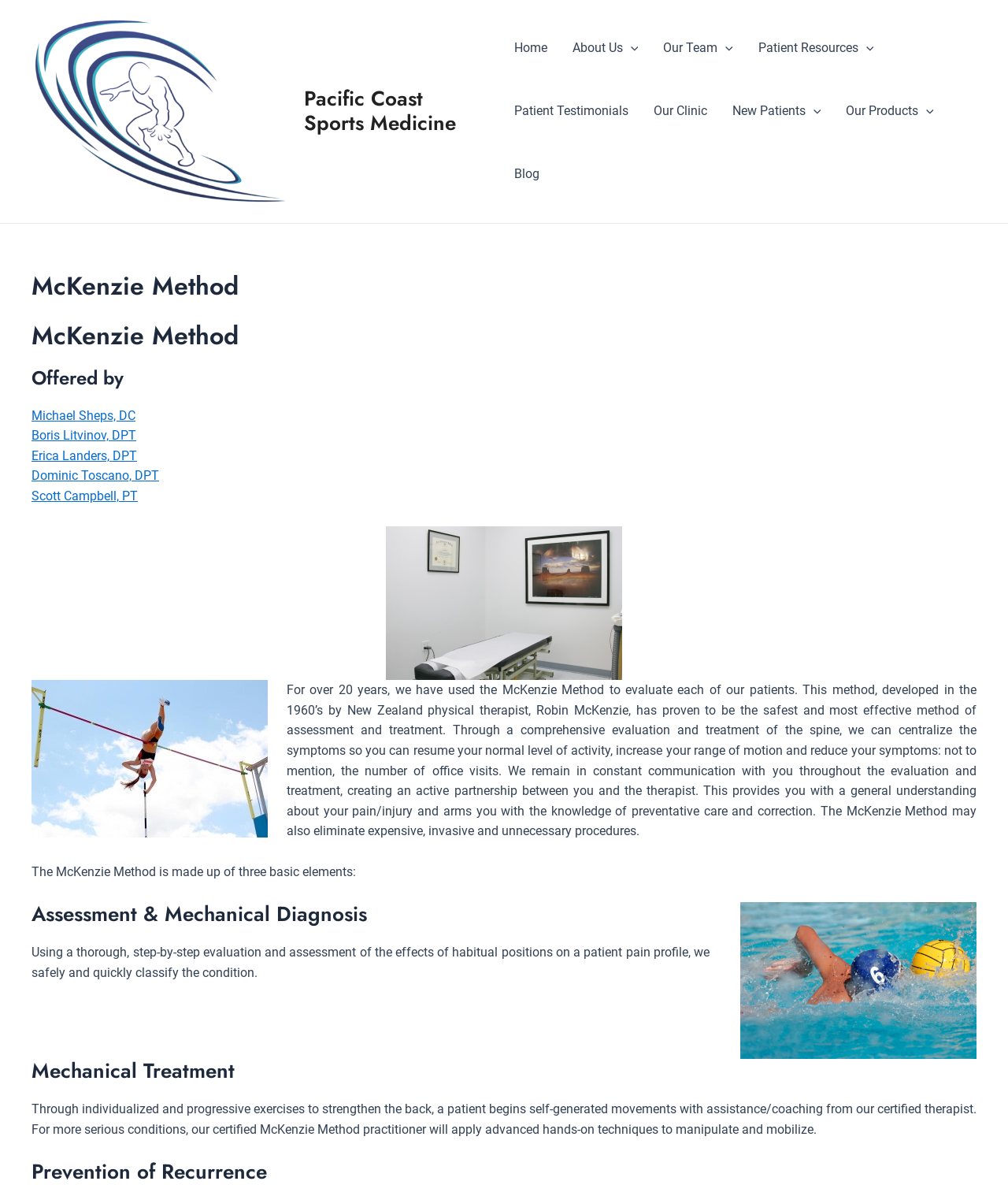Please reply to the following question with a single word or a short phrase:
What is the name of the method offered by Pacific Coast Sports Medicine?

McKenzie Method